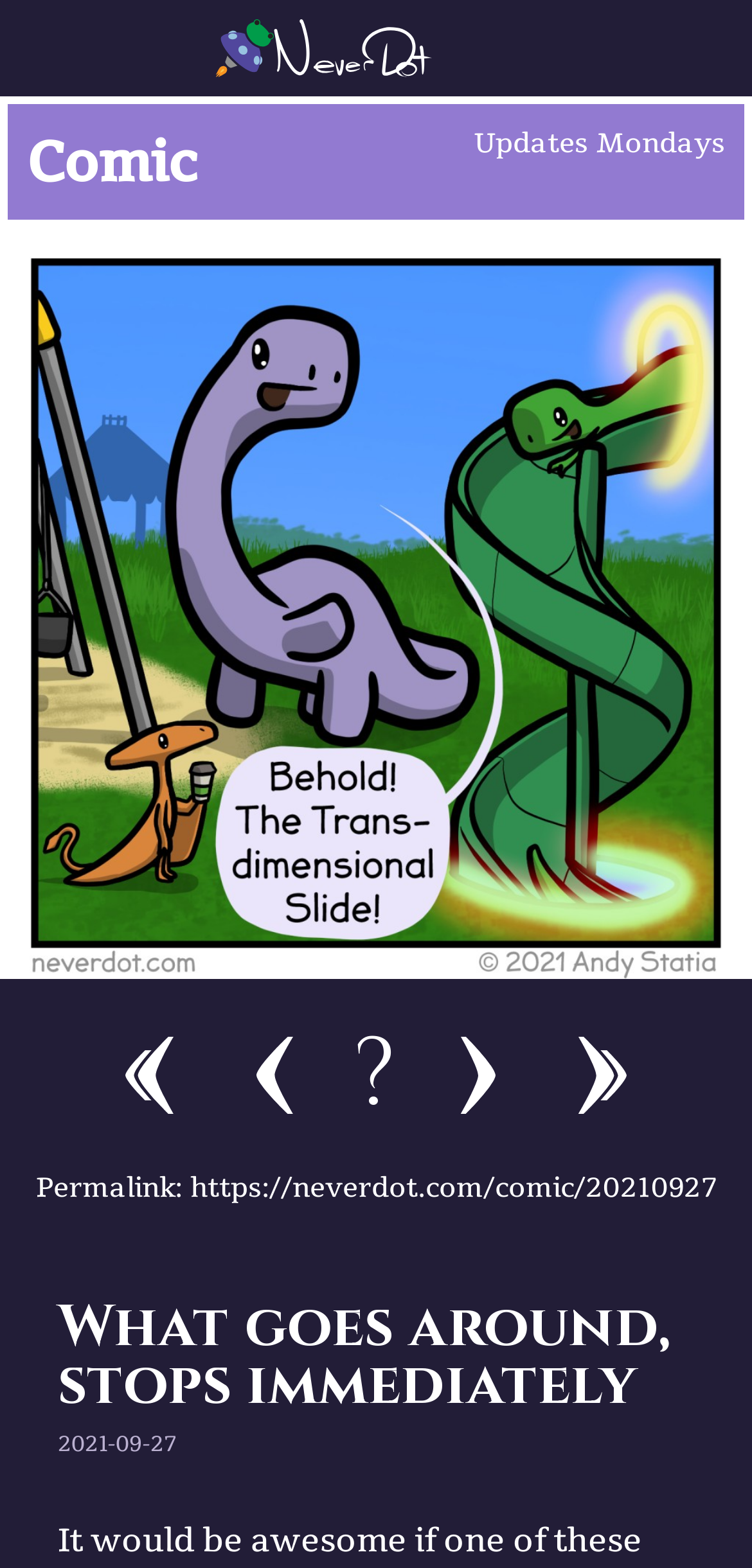Find the bounding box of the UI element described as: "Never Dot". The bounding box coordinates should be given as four float values between 0 and 1, i.e., [left, top, right, bottom].

[0.287, 0.012, 0.713, 0.049]